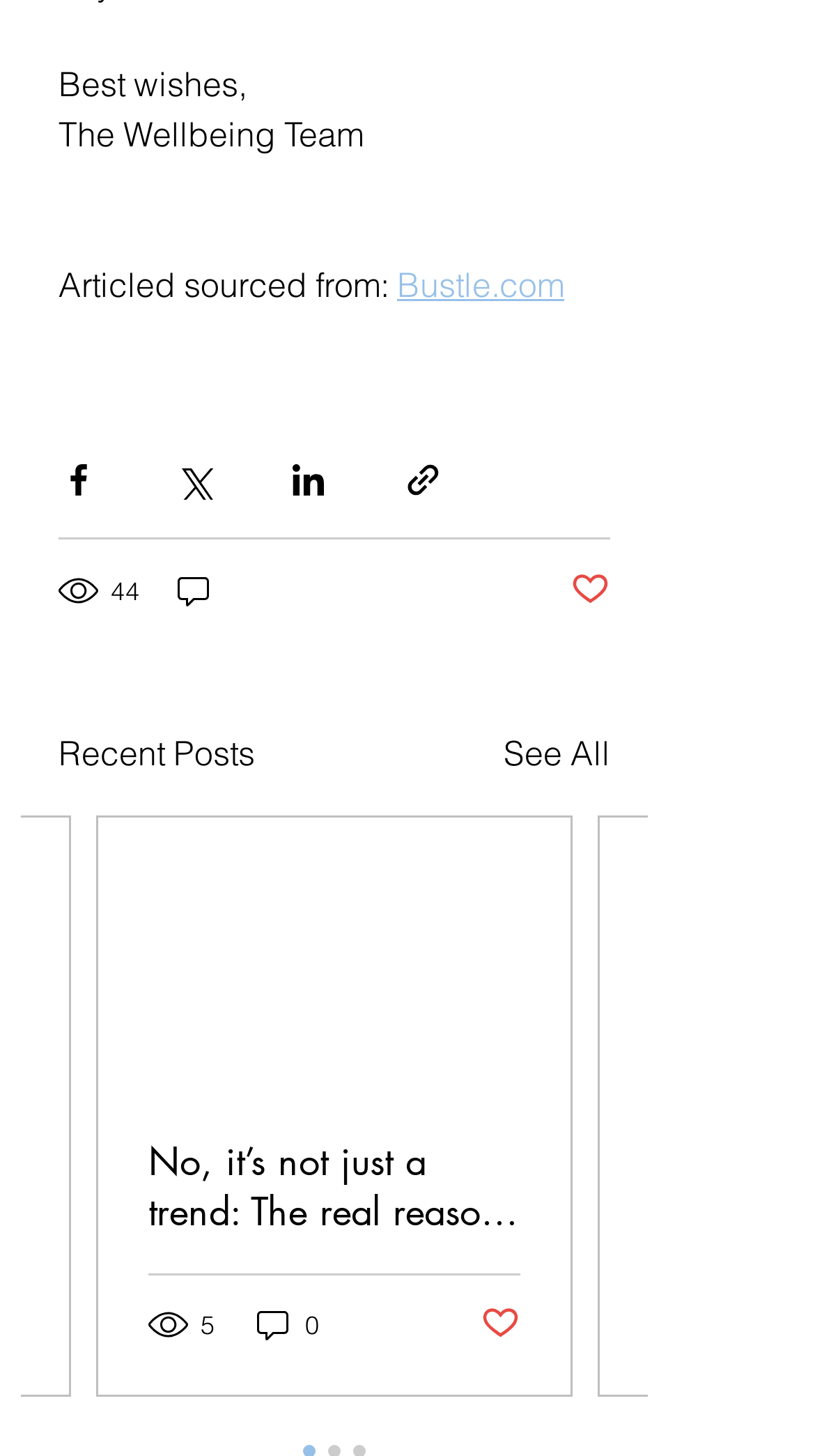Please determine the bounding box coordinates for the element that should be clicked to follow these instructions: "View all recent posts".

[0.618, 0.5, 0.749, 0.535]